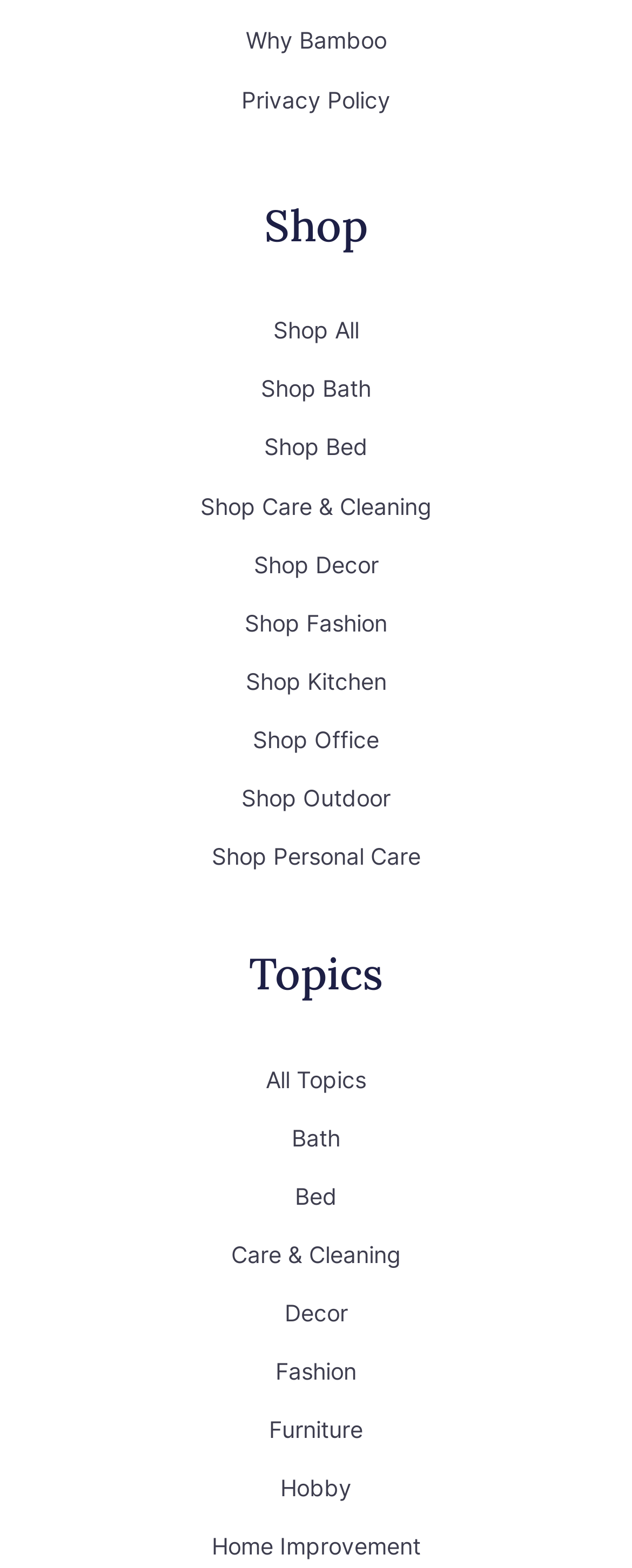How many topics are there in the Topics section?
Carefully examine the image and provide a detailed answer to the question.

I counted the number of links under the 'Topics' heading element, which are 'All Topics', 'Bath', 'Bed', 'Care & Cleaning', 'Decor', 'Fashion', 'Furniture', 'Hobby', 'Home Improvement'. There are 12 links in total.